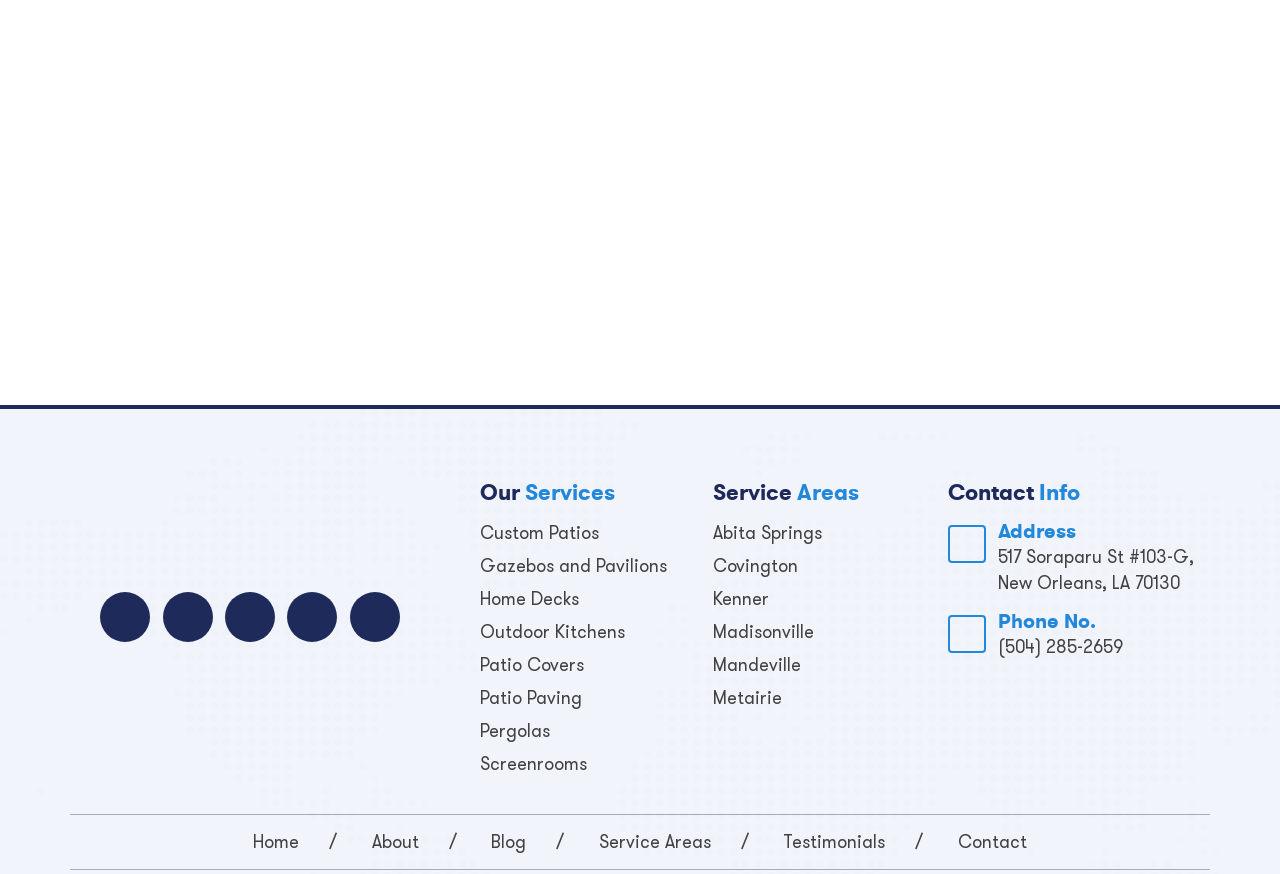Identify the bounding box coordinates of the section that should be clicked to achieve the task described: "View Contact Info".

[0.74, 0.549, 0.811, 0.578]